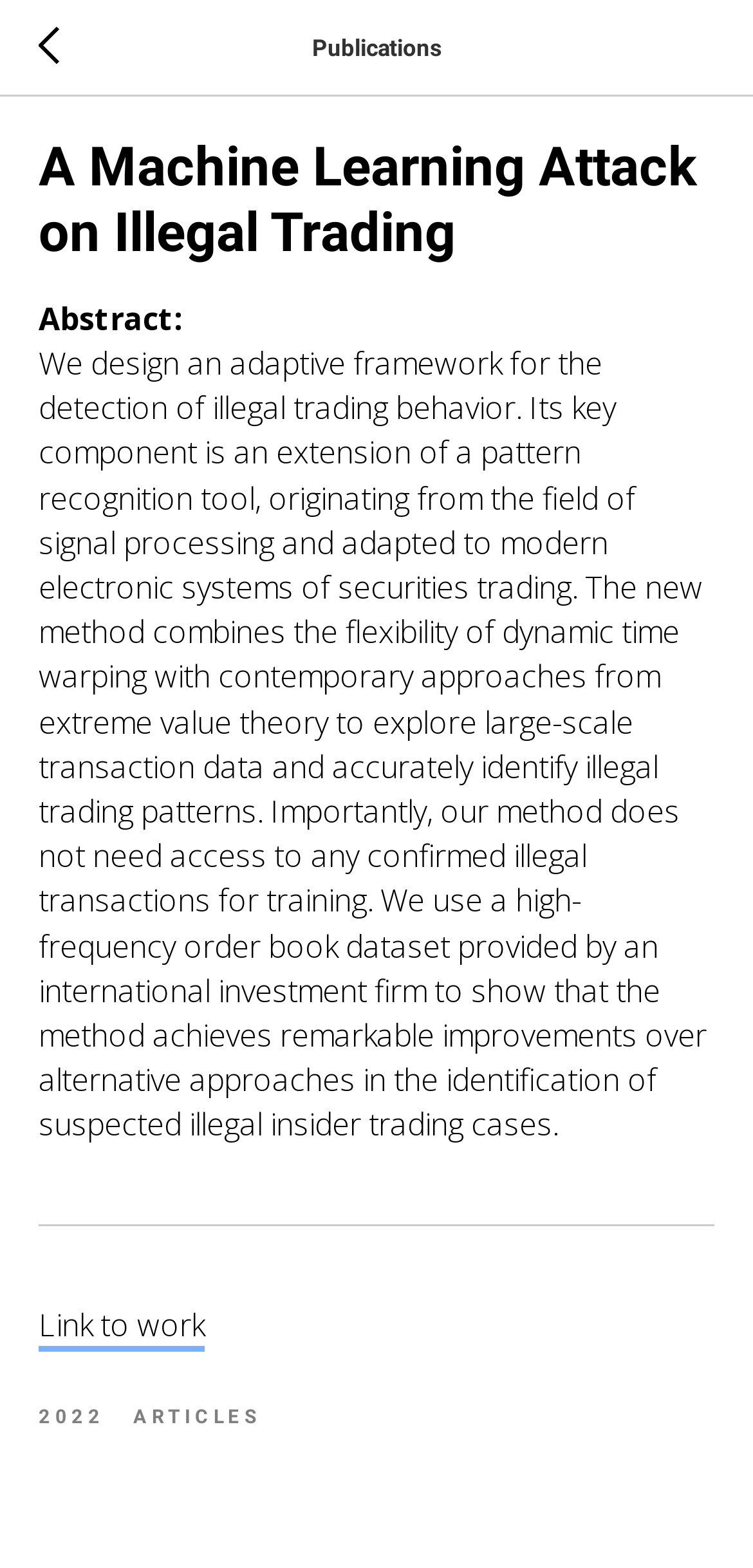Extract the main headline from the webpage and generate its text.

A Machine Learning Attack on Illegal Trading